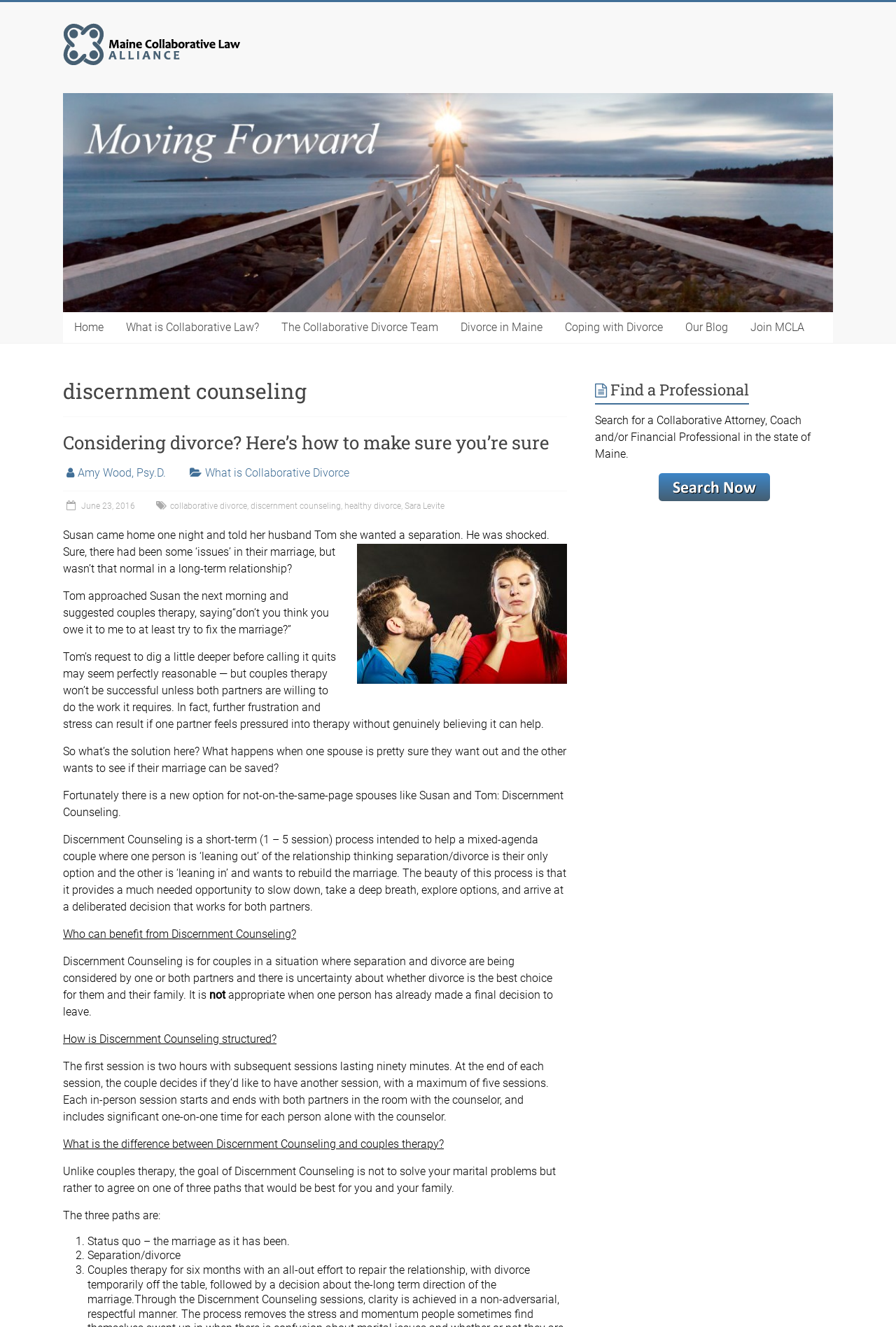Answer this question in one word or a short phrase: How many sessions are involved in Discernment Counseling?

1-5 sessions